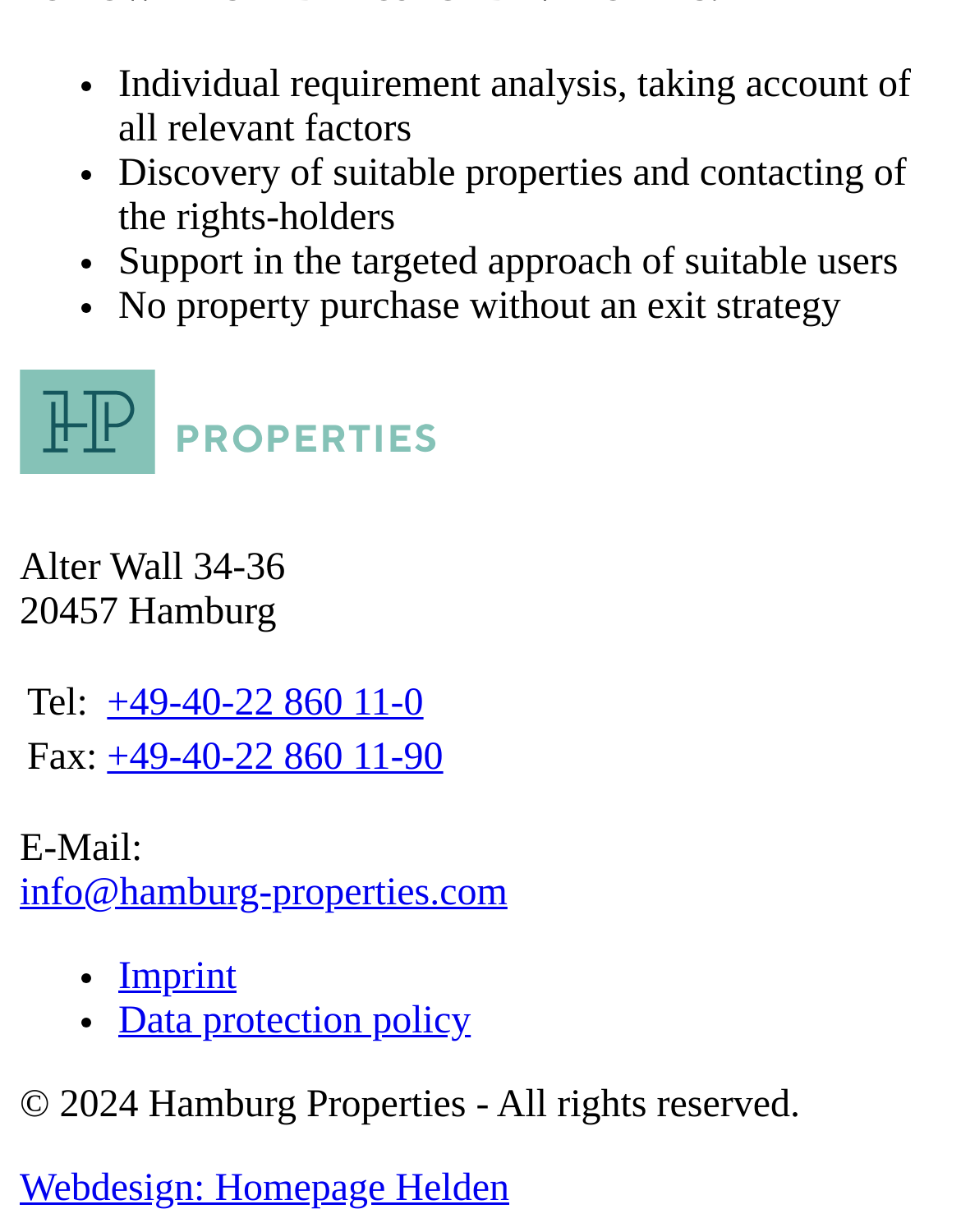What is the copyright year of Hamburg Properties?
Please answer using one word or phrase, based on the screenshot.

2024